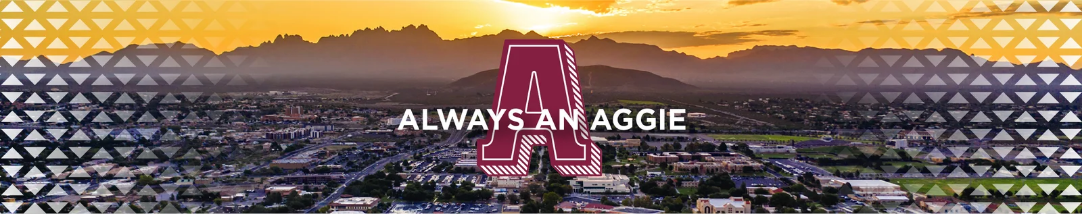Create a detailed narrative that captures the essence of the image.

The image prominently features the phrase "ALWAYS AN AGGIE," showcasing a bold maroon letter “A” that serves as a central emblem. Behind the text, a stunning panoramic view of the New Mexico landscape is visible, with majestic mountains rising under a beautiful sunset that bathes the scene in warm golden hues. The foreground is adorned with geometric patterns in subtle shades, enhancing the visual appeal while reinforcing the sense of community and pride associated with the NMSU Alumni Association. This imagery reflects the connection and support among alumni, students, donors, and friends, embodying the spirit of being part of the Aggie family.